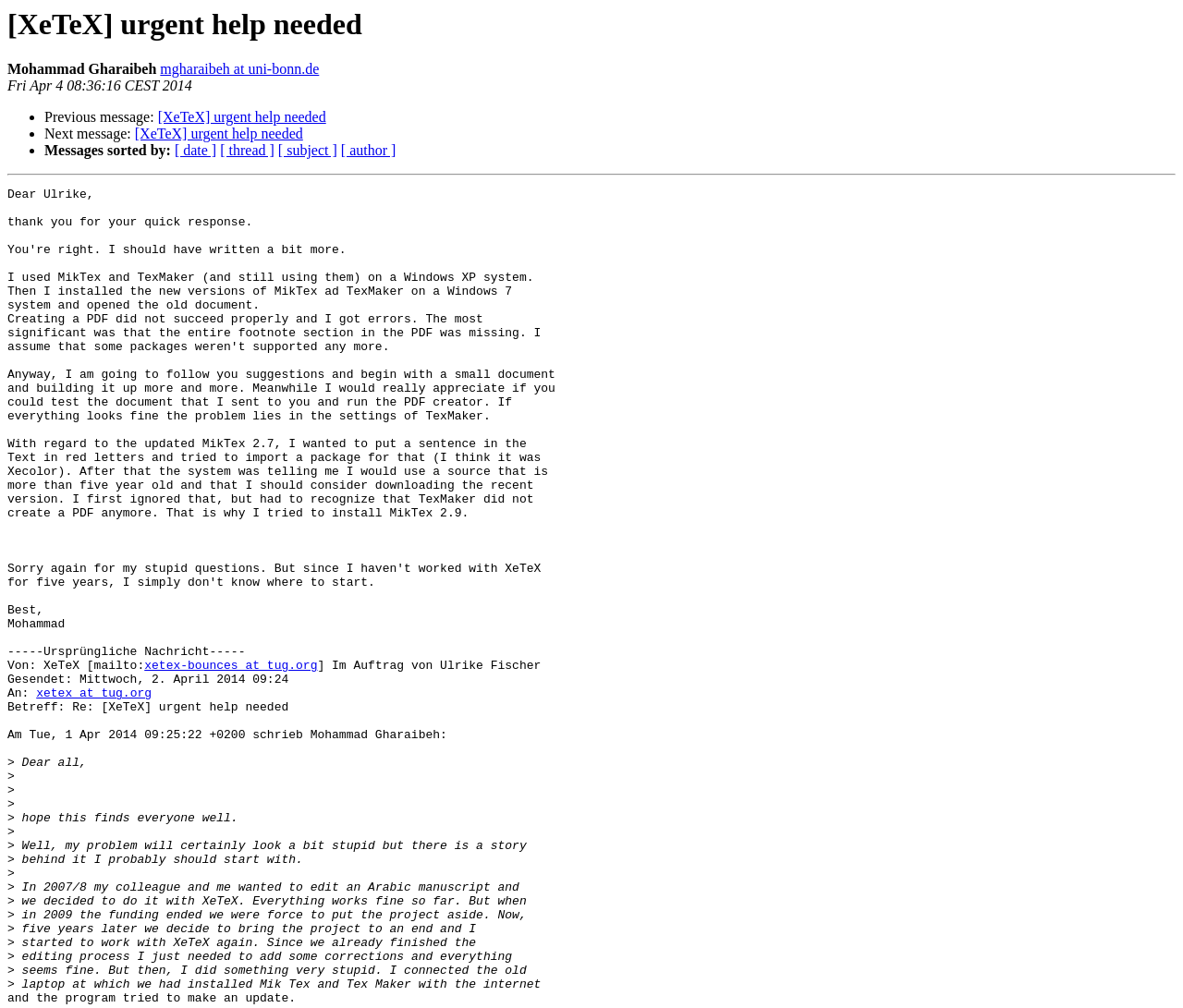Locate the bounding box coordinates of the element that should be clicked to execute the following instruction: "View previous message".

[0.038, 0.109, 0.133, 0.124]